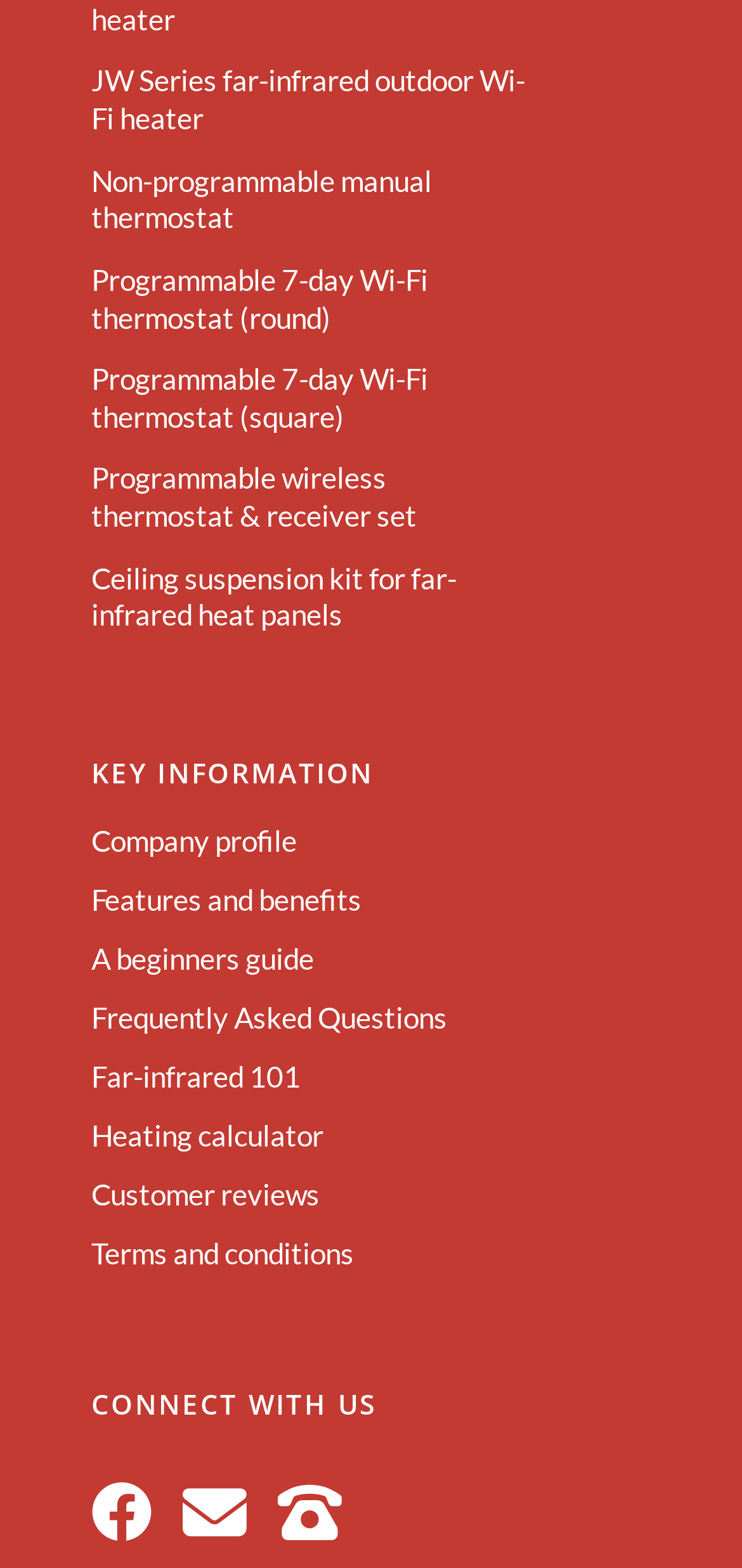Give a one-word or one-phrase response to the question: 
What is the last link under 'KEY INFORMATION'?

Heating calculator